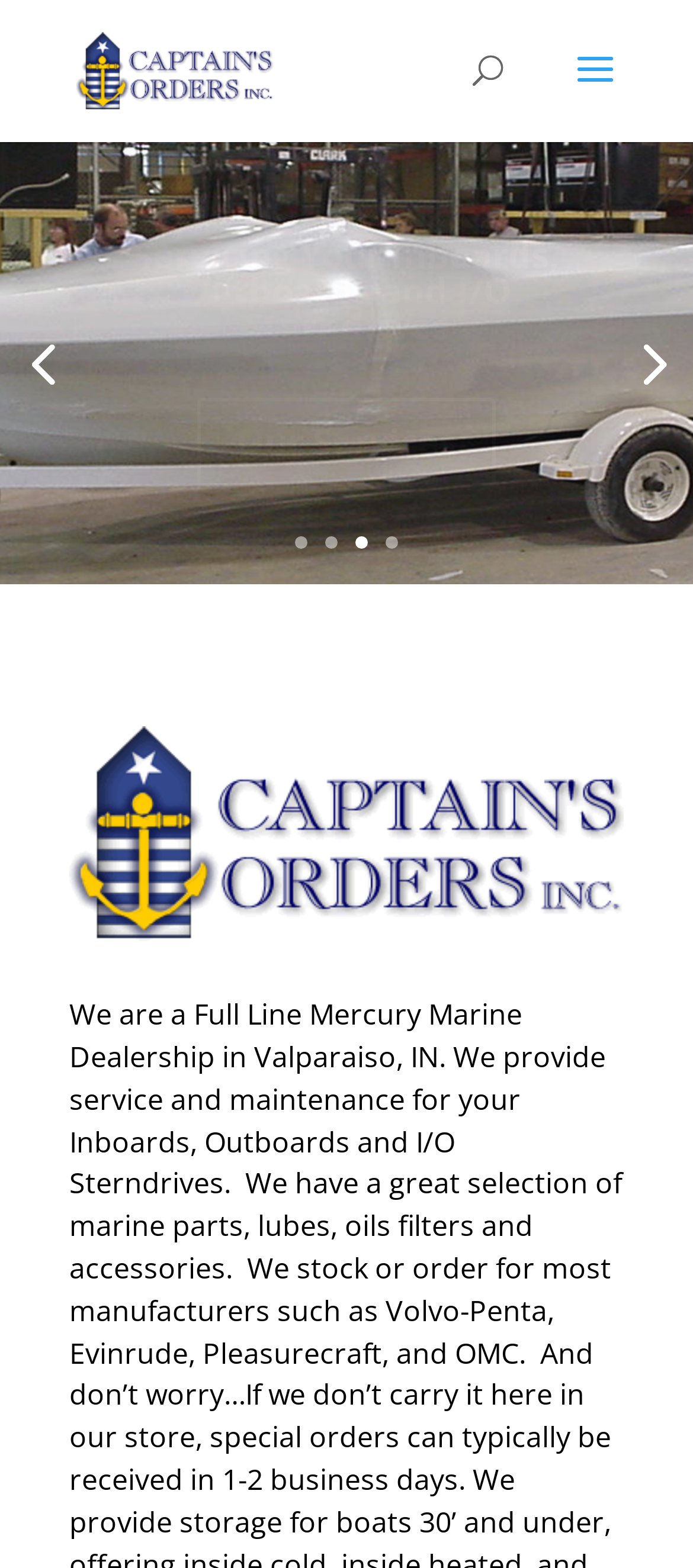Please reply to the following question with a single word or a short phrase:
What is the text of the first link?

Captains Orders